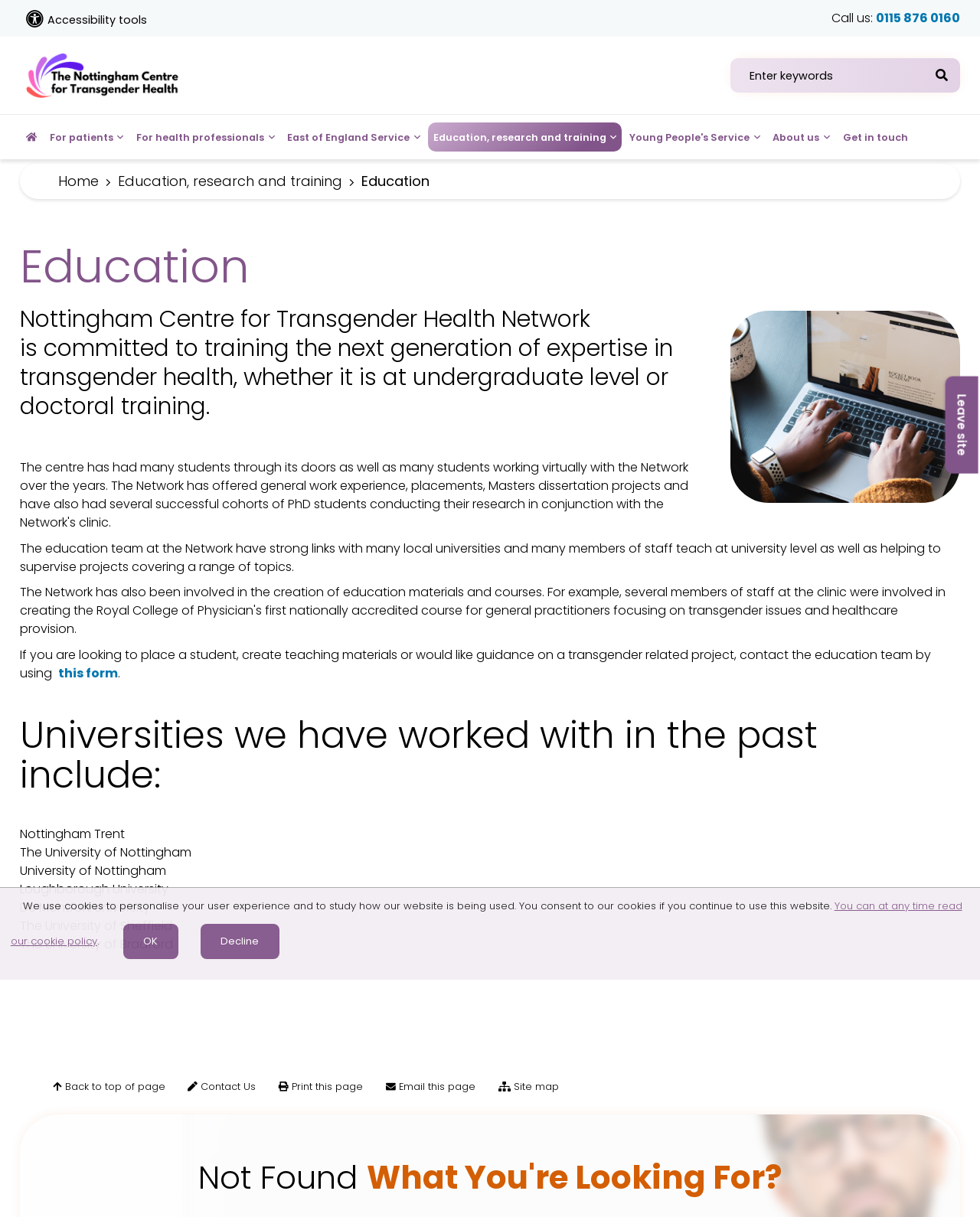Determine the bounding box coordinates of the clickable region to follow the instruction: "Call the phone number".

[0.894, 0.008, 0.98, 0.022]